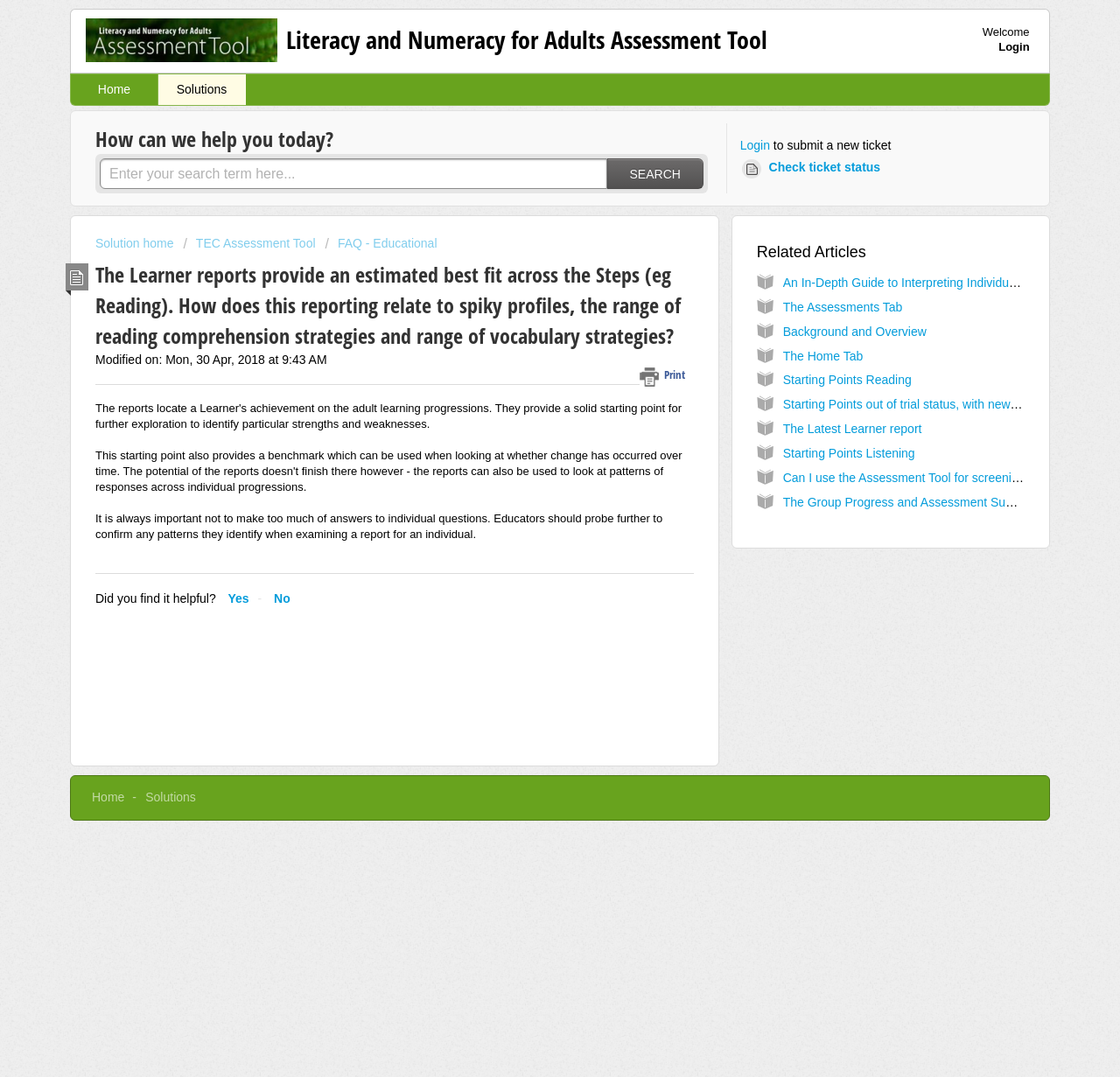Please specify the bounding box coordinates of the clickable region to carry out the following instruction: "Read related article about interpreting individual learner reports". The coordinates should be four float numbers between 0 and 1, in the format [left, top, right, bottom].

[0.699, 0.256, 0.991, 0.269]